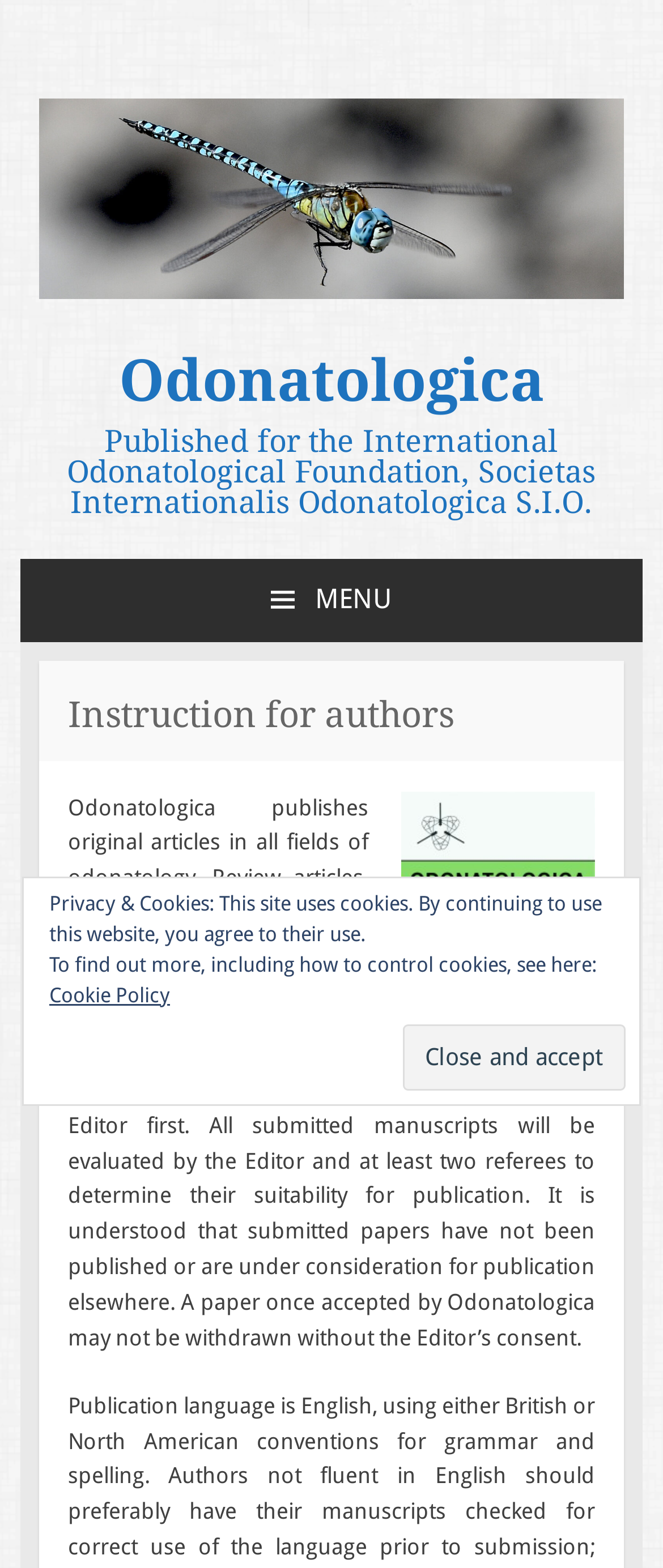What is the purpose of the 'Close and accept' button?
Offer a detailed and full explanation in response to the question.

The 'Close and accept' button is likely related to the cookie policy, as it is located near the text 'Privacy & Cookies: This site uses cookies...' and is intended to allow users to accept the use of cookies on the website.